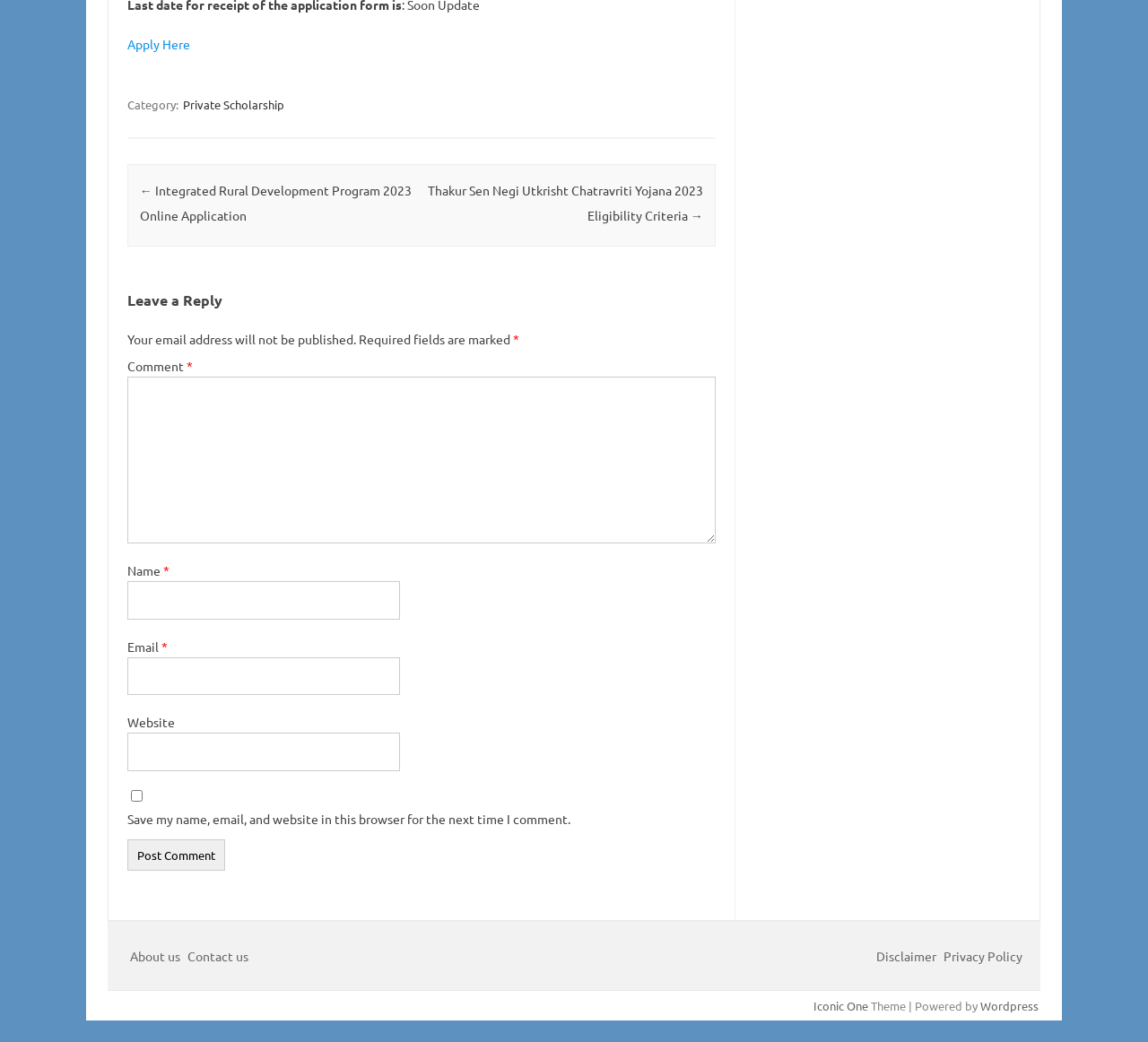Point out the bounding box coordinates of the section to click in order to follow this instruction: "Leave a comment".

[0.111, 0.278, 0.623, 0.298]